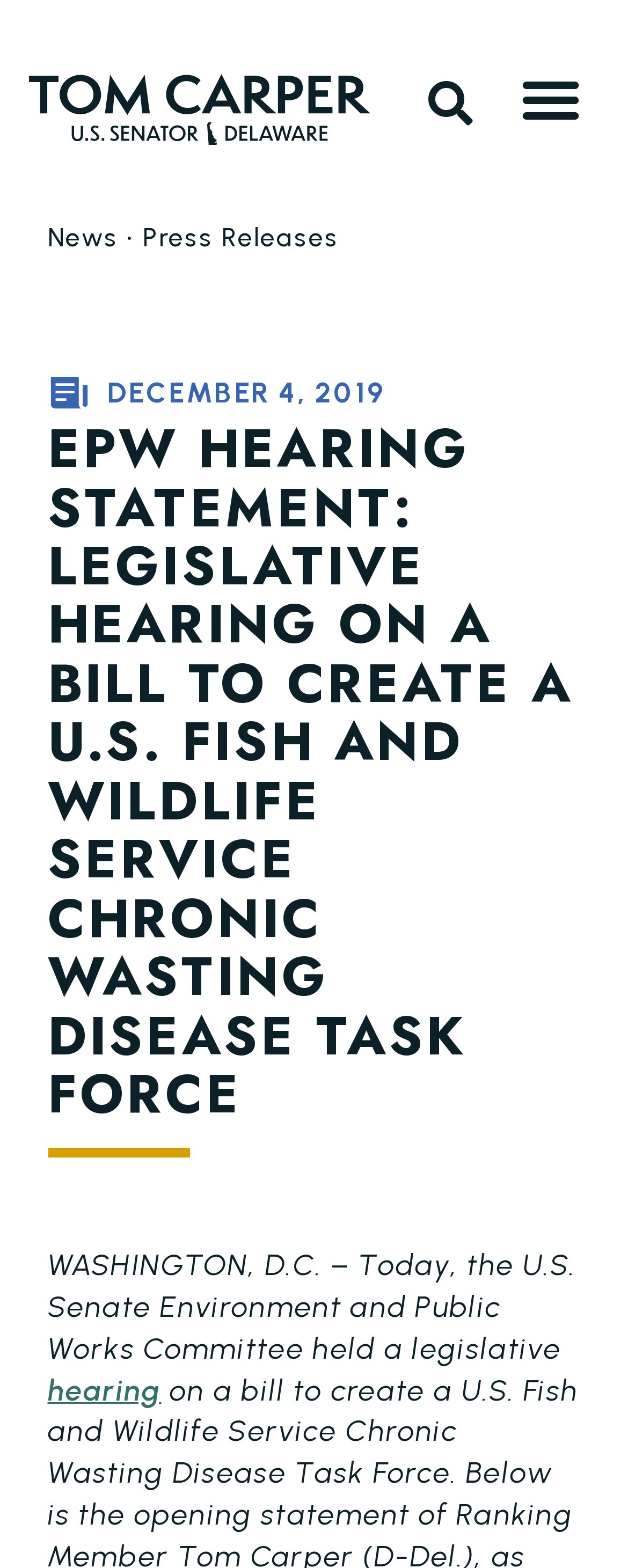What is the purpose of the button on the top right corner? Based on the screenshot, please respond with a single word or phrase.

Menu Toggle